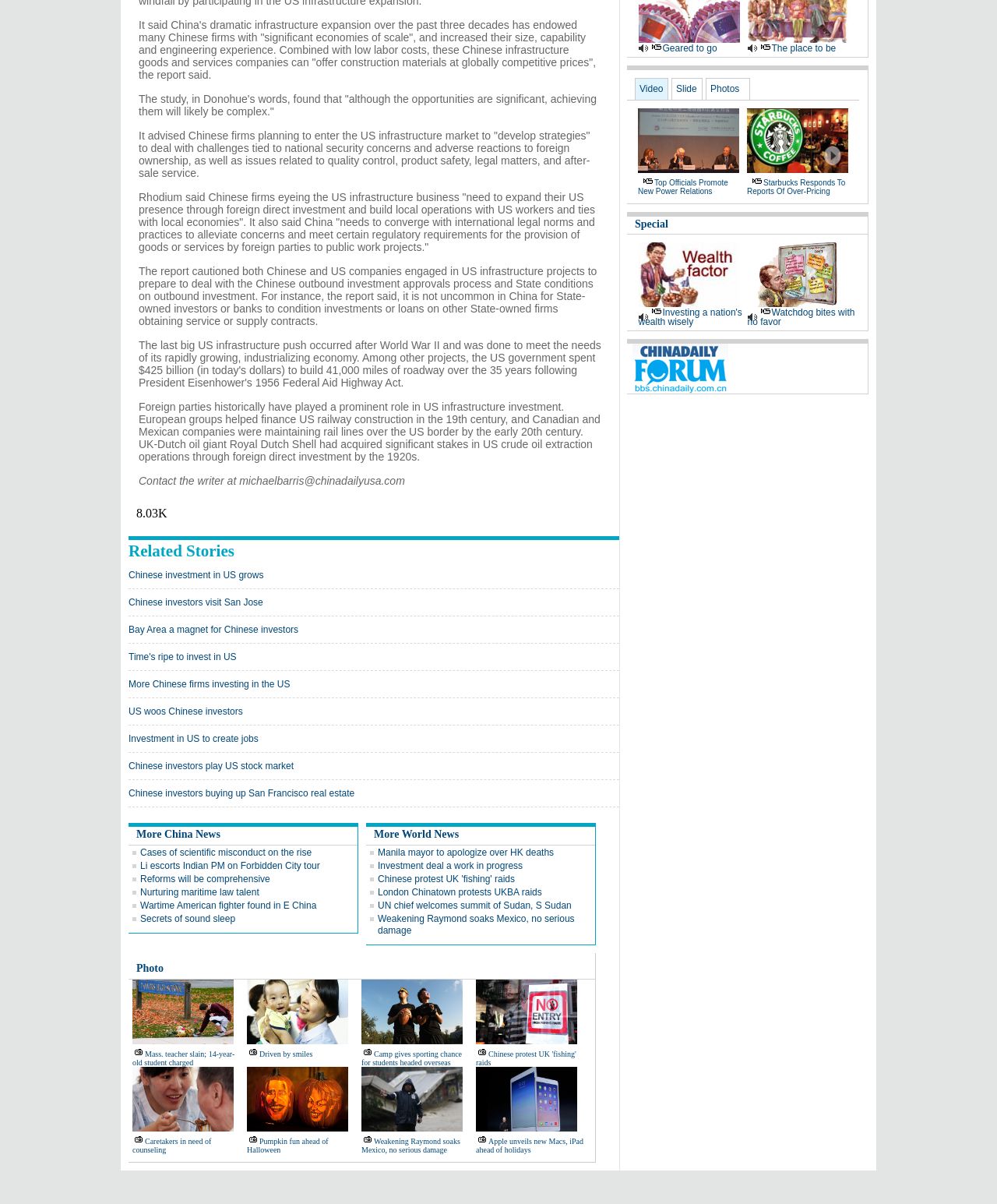Locate the bounding box coordinates of the area that needs to be clicked to fulfill the following instruction: "Read more China news". The coordinates should be in the format of four float numbers between 0 and 1, namely [left, top, right, bottom].

[0.137, 0.688, 0.221, 0.698]